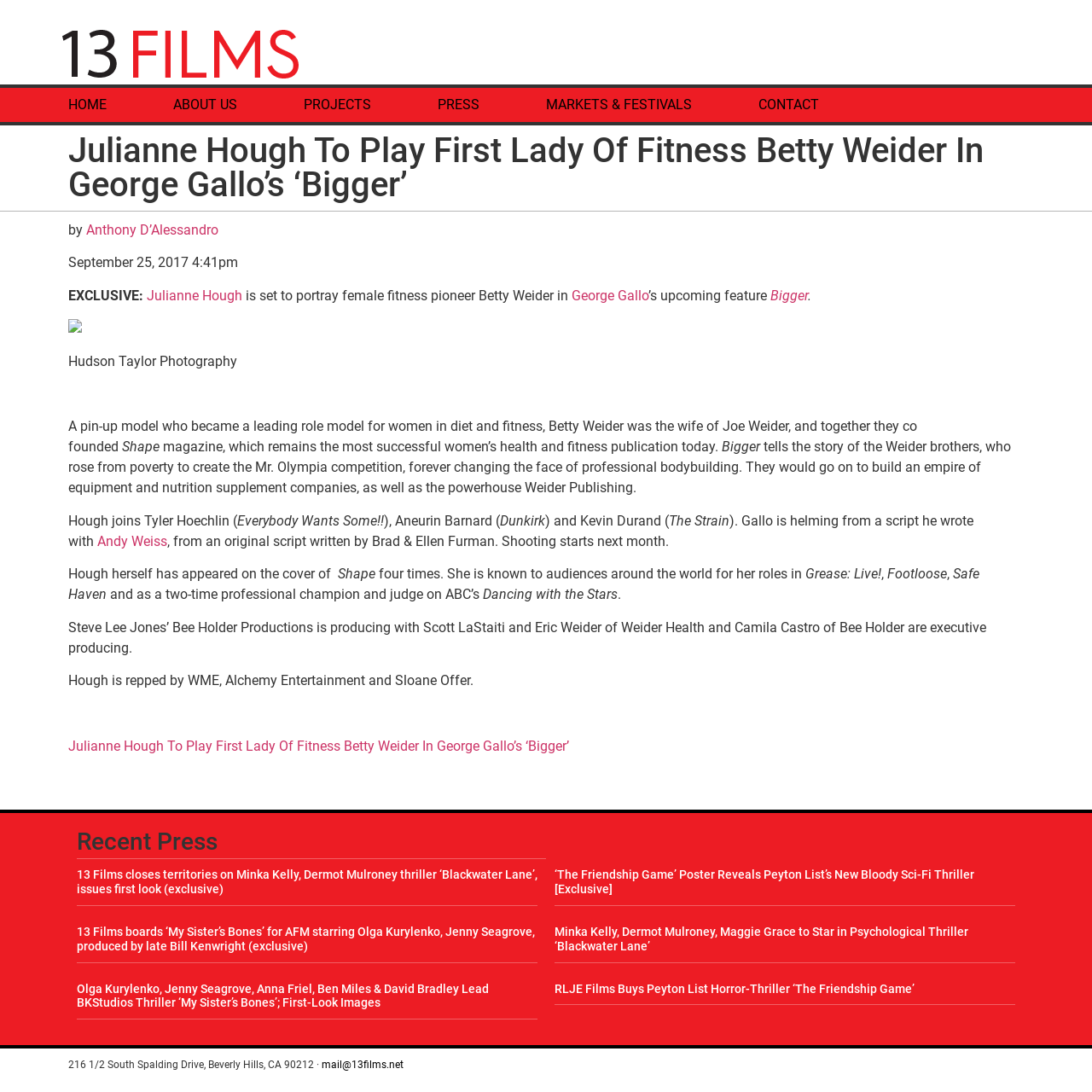Using the webpage screenshot, locate the HTML element that fits the following description and provide its bounding box: "Markets & Festivals".

[0.5, 0.088, 0.634, 0.104]